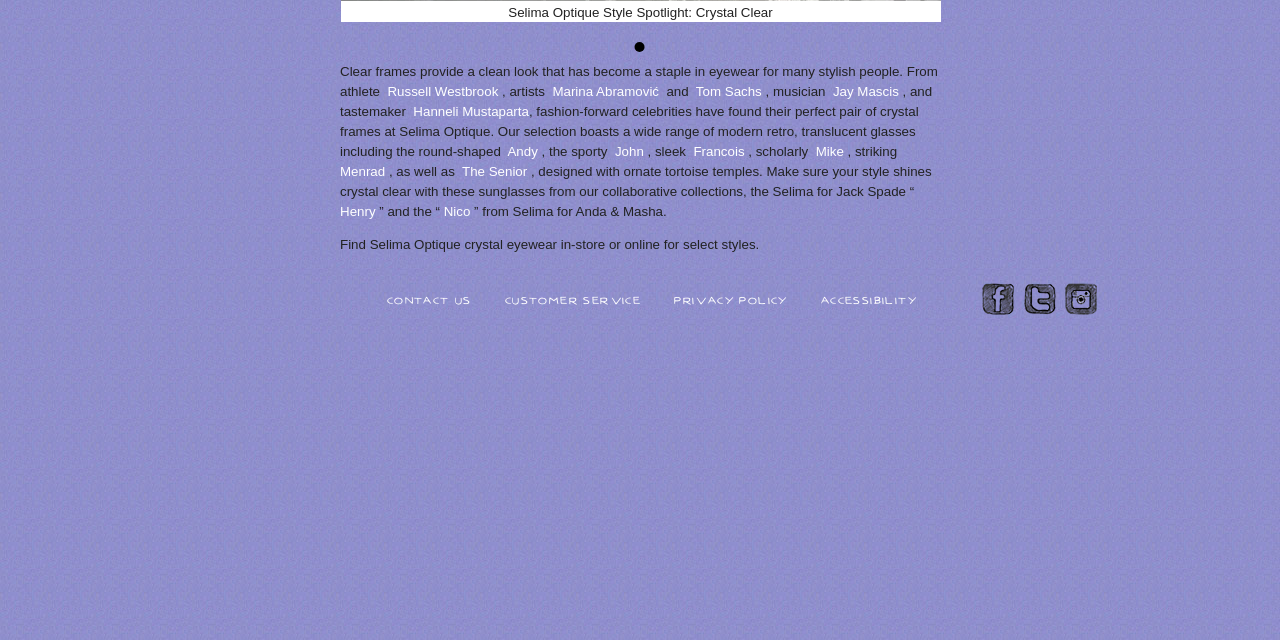Based on the provided description, "Mike", find the bounding box of the corresponding UI element in the screenshot.

[0.637, 0.225, 0.662, 0.248]